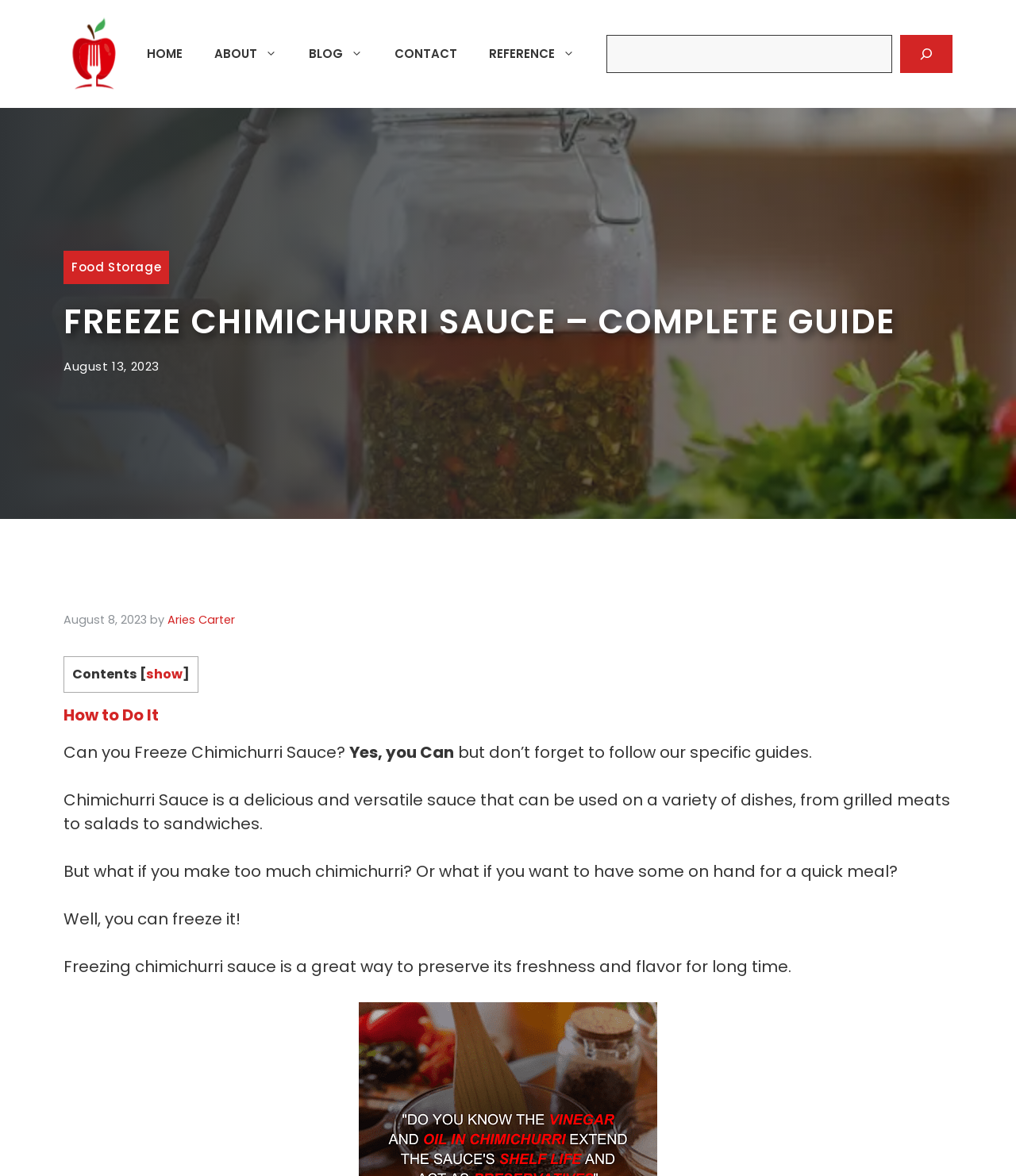Find the bounding box coordinates of the area to click in order to follow the instruction: "View the contents of the article".

[0.071, 0.565, 0.135, 0.581]